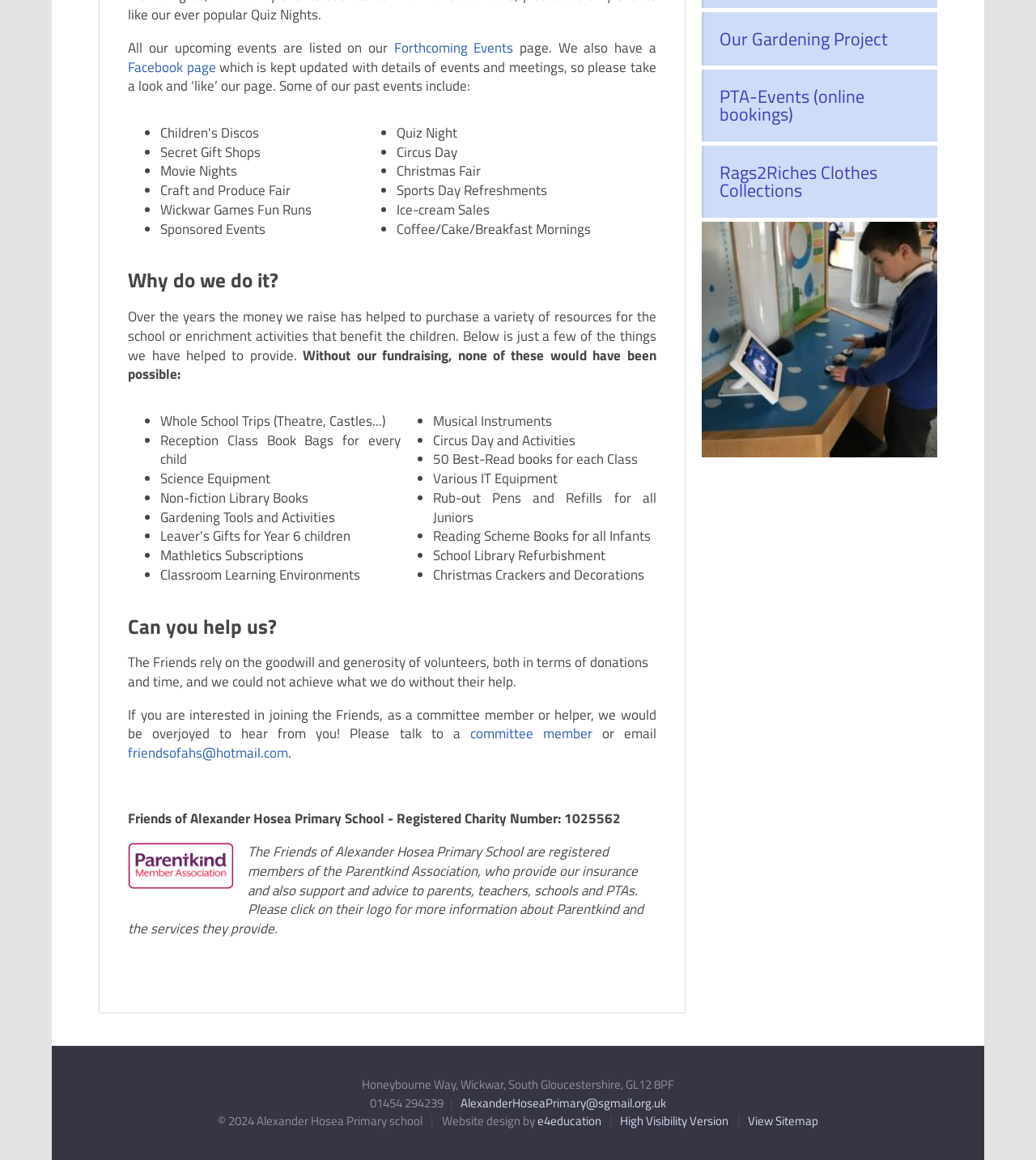Find the bounding box coordinates for the HTML element described as: "Rags2Riches Clothes Collections". The coordinates should consist of four float values between 0 and 1, i.e., [left, top, right, bottom].

[0.678, 0.126, 0.905, 0.187]